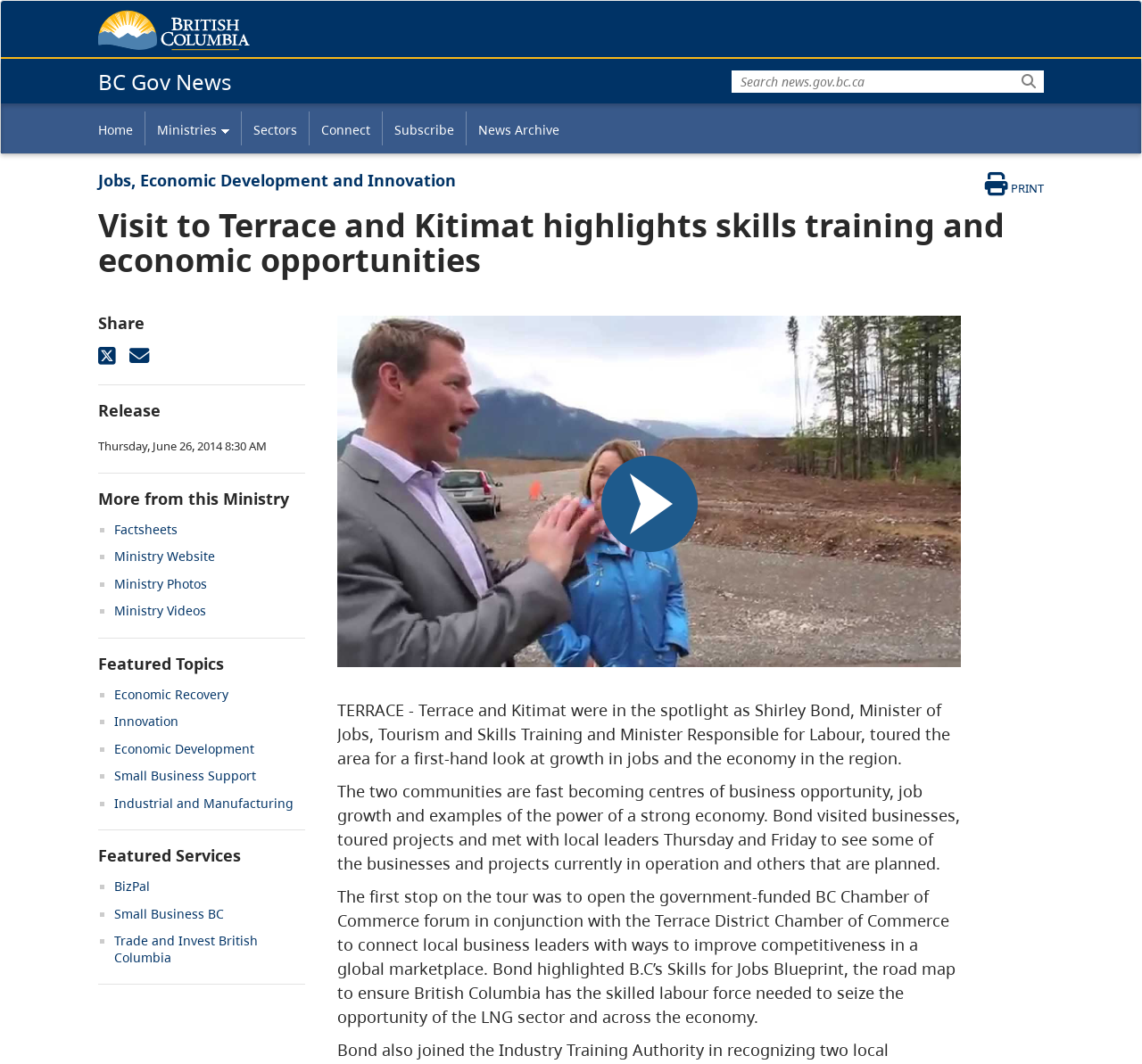Please answer the following query using a single word or phrase: 
What is the name of the city where the BC Chamber of Commerce forum was held?

Terrace